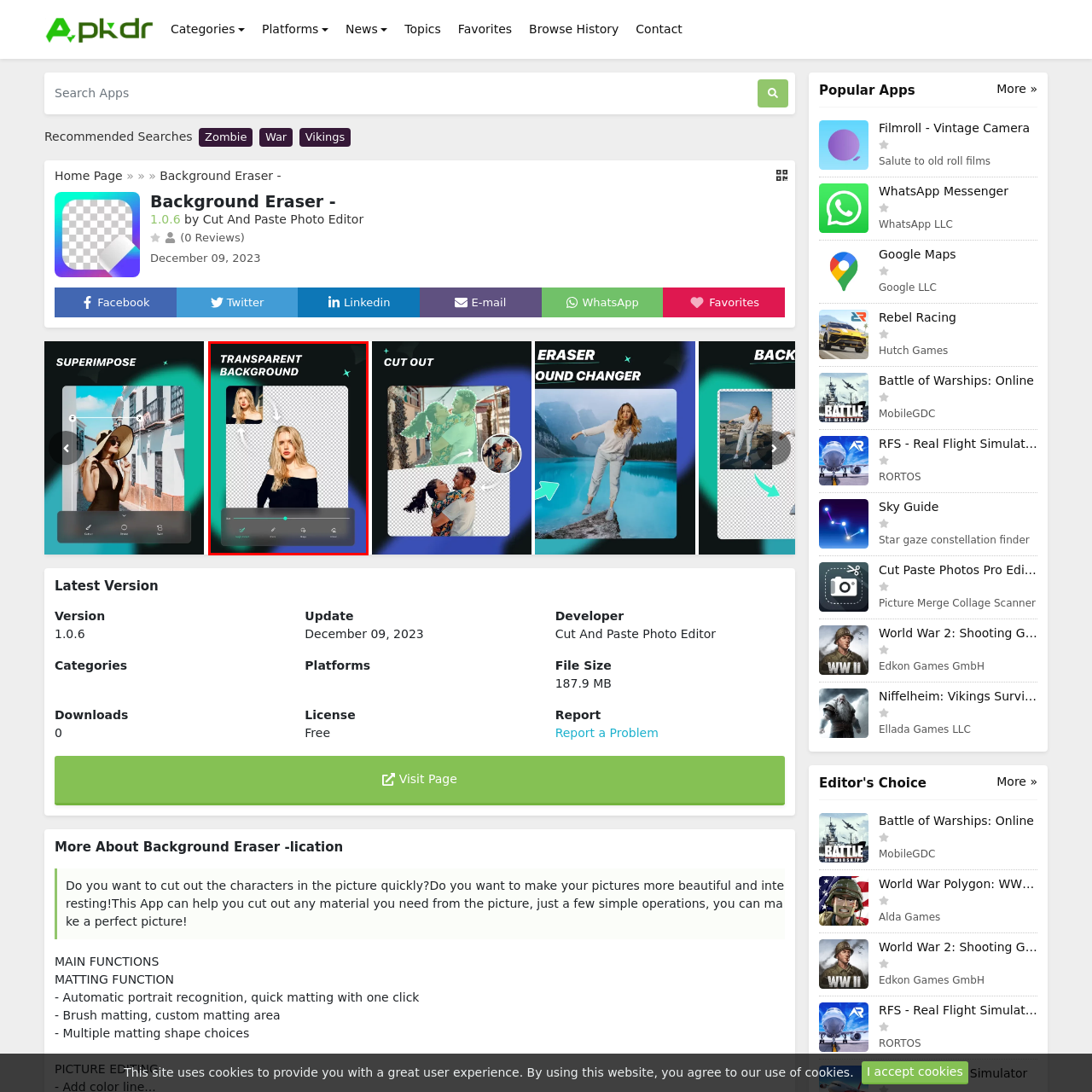What is the purpose of the slider below the images?
Look at the area highlighted by the red bounding box and answer the question in detail, drawing from the specifics shown in the image.

The slider is located below the original and transformed images, and it is accompanied by icons for editing tools. This suggests that the slider is used to adjust settings related to the editing process, such as fine-tuning the background removal or adjusting the matting options.